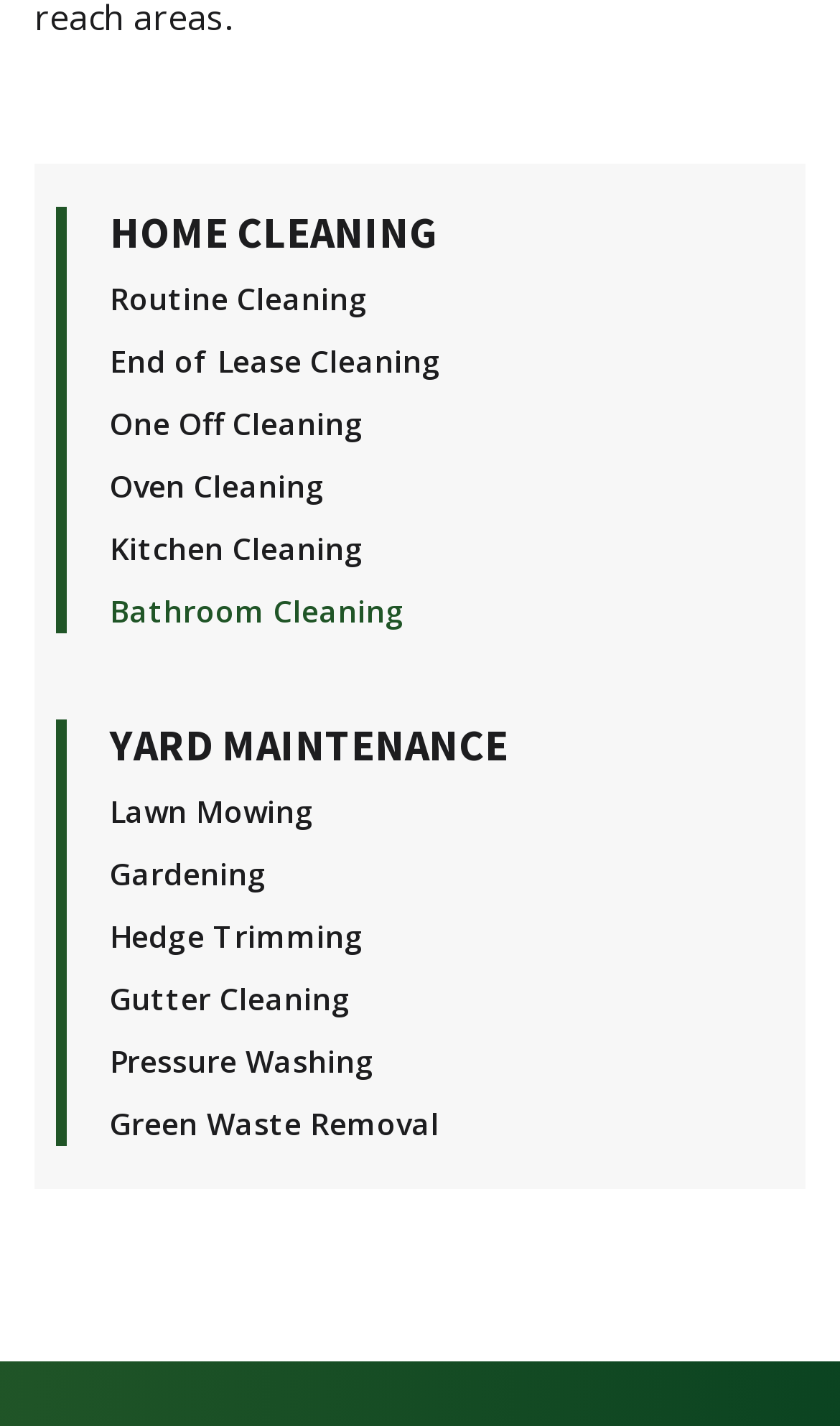How many links are listed on the webpage?
Please provide a single word or phrase answer based on the image.

12